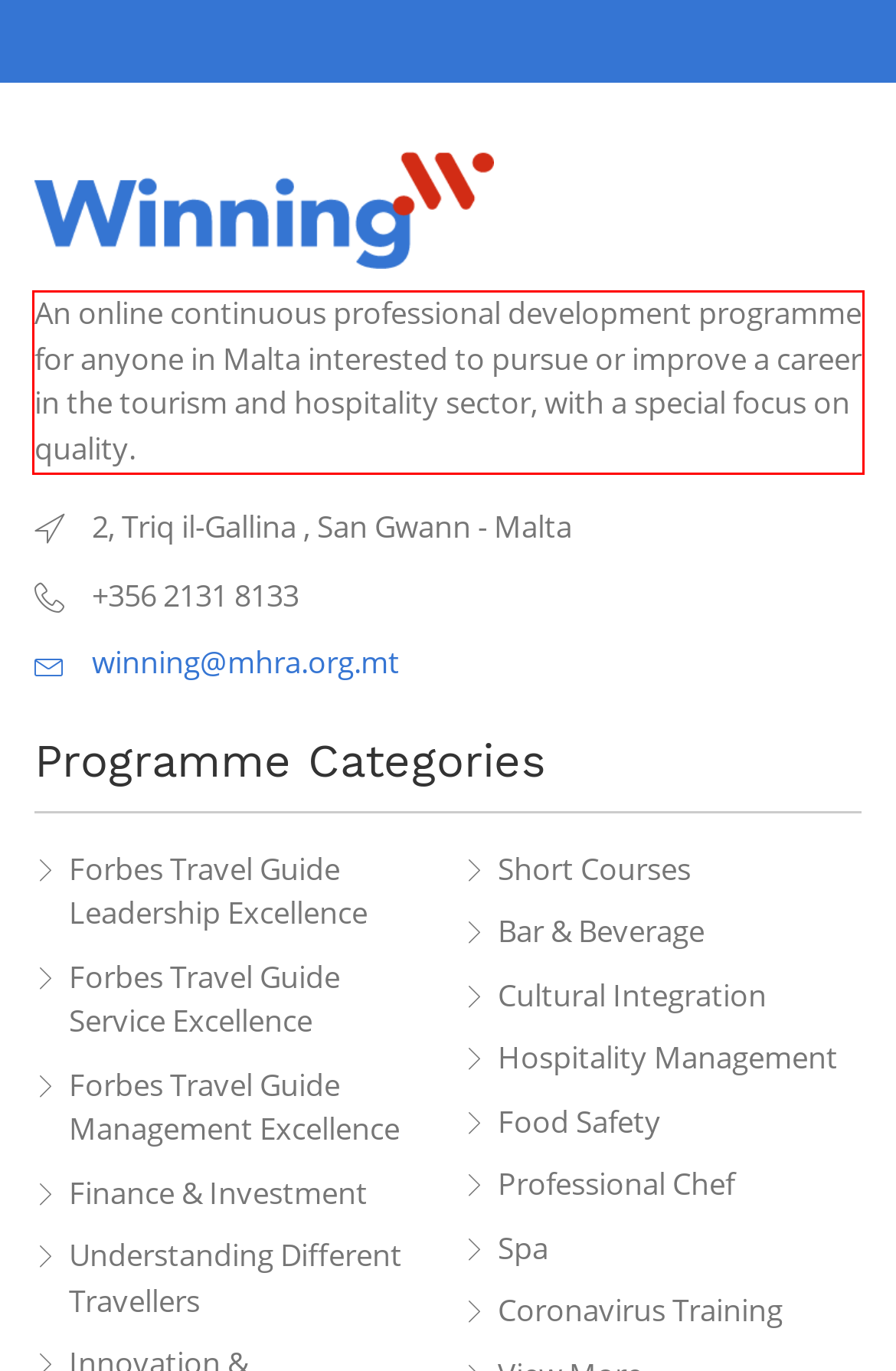You have a screenshot with a red rectangle around a UI element. Recognize and extract the text within this red bounding box using OCR.

An online continuous professional development programme for anyone in Malta interested to pursue or improve a career in the tourism and hospitality sector, with a special focus on quality.